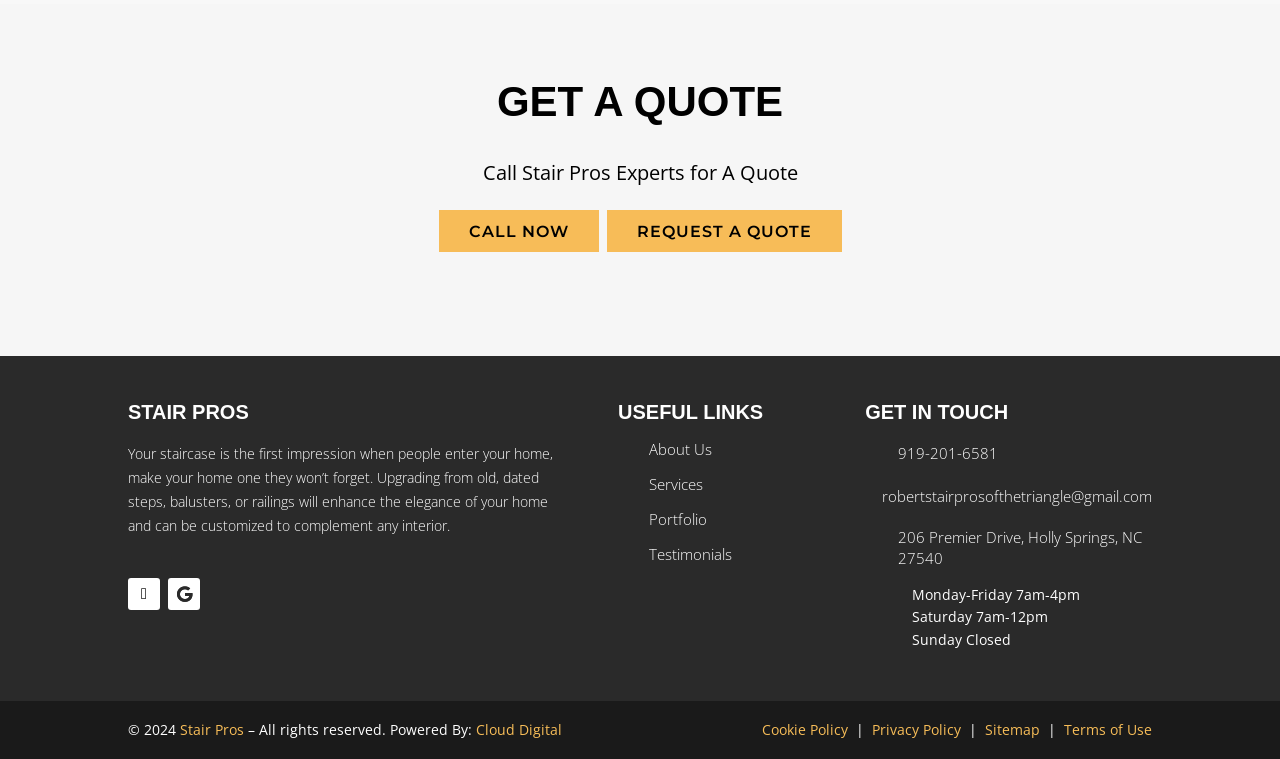Analyze the image and deliver a detailed answer to the question: What is the company name?

The company name is mentioned in the heading 'STAIR PROS' and also in the footer section as '© 2024 Stair Pros'.